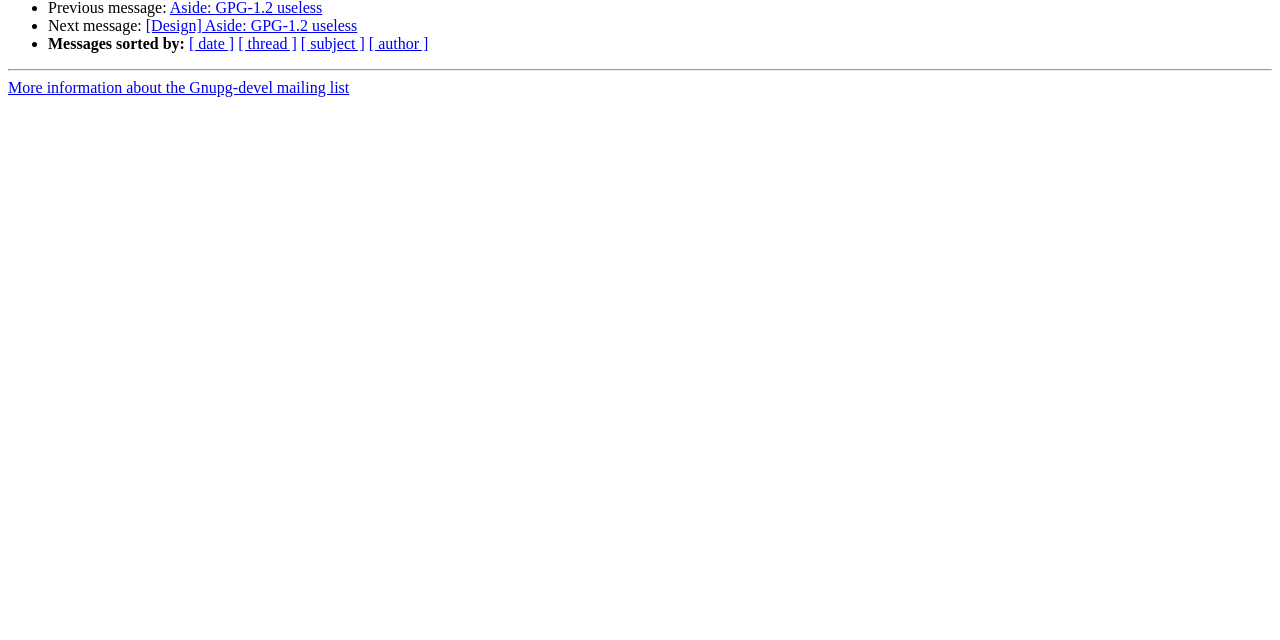Using the provided element description, identify the bounding box coordinates as (top-left x, top-left y, bottom-right x, bottom-right y). Ensure all values are between 0 and 1. Description: [ author ]

[0.288, 0.055, 0.335, 0.082]